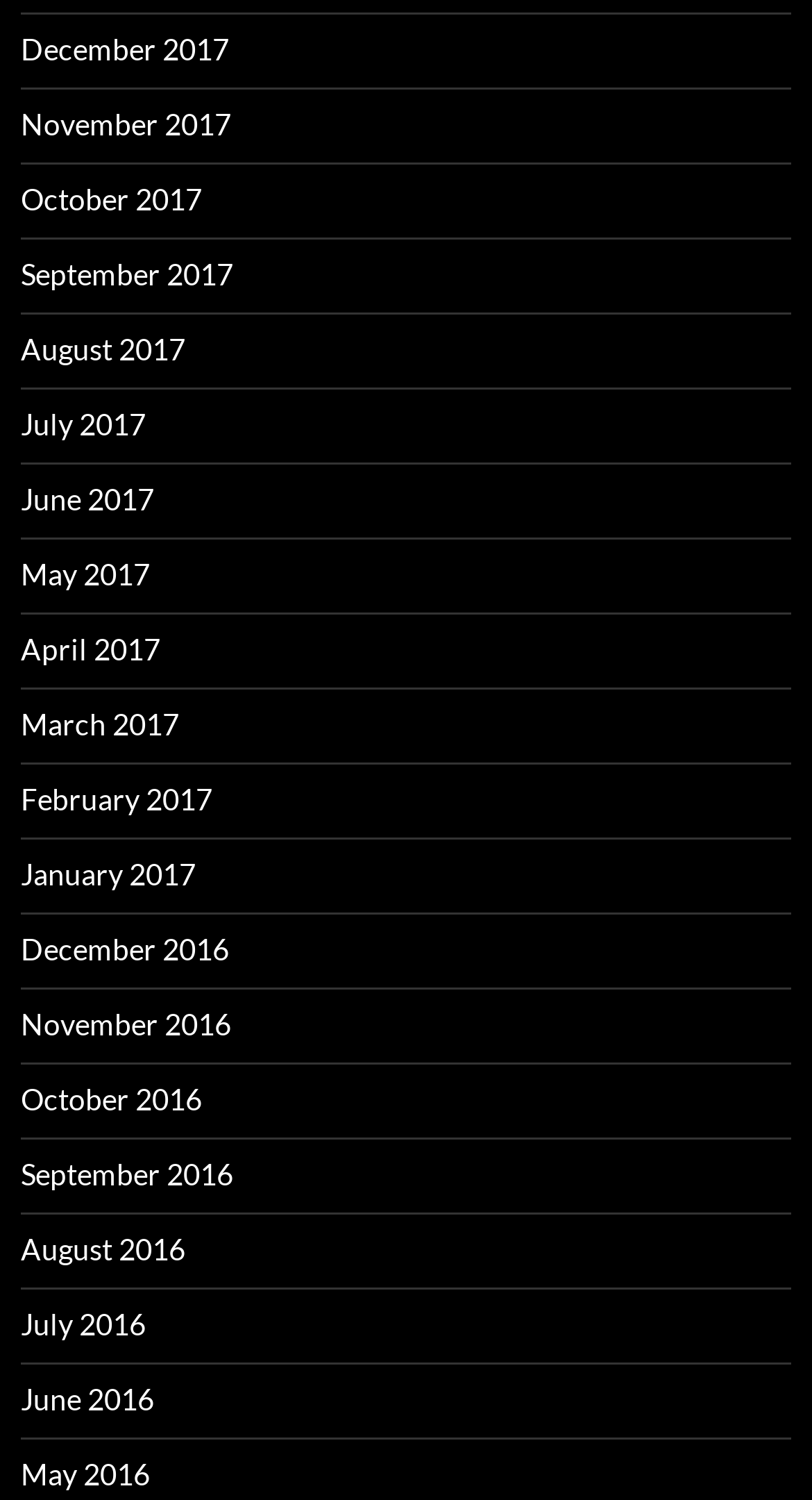Please use the details from the image to answer the following question comprehensively:
How many columns of links are there?

I analyzed the bounding box coordinates of the links and found that all the links have similar x1 and x2 coordinates, indicating that they are in the same column. Therefore, there is only 1 column of links.